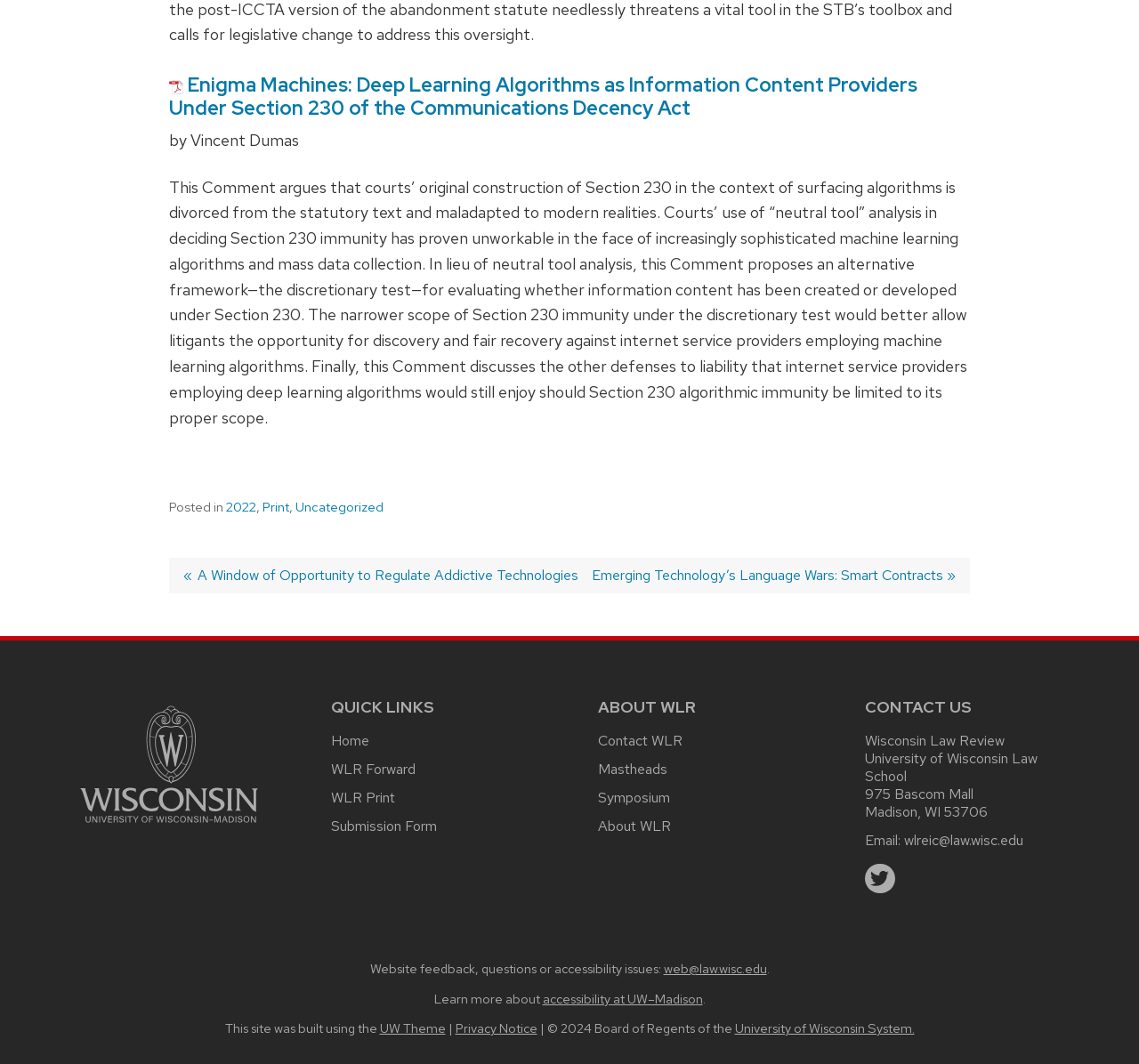Who is the author of the article?
From the image, provide a succinct answer in one word or a short phrase.

Vincent Dumas